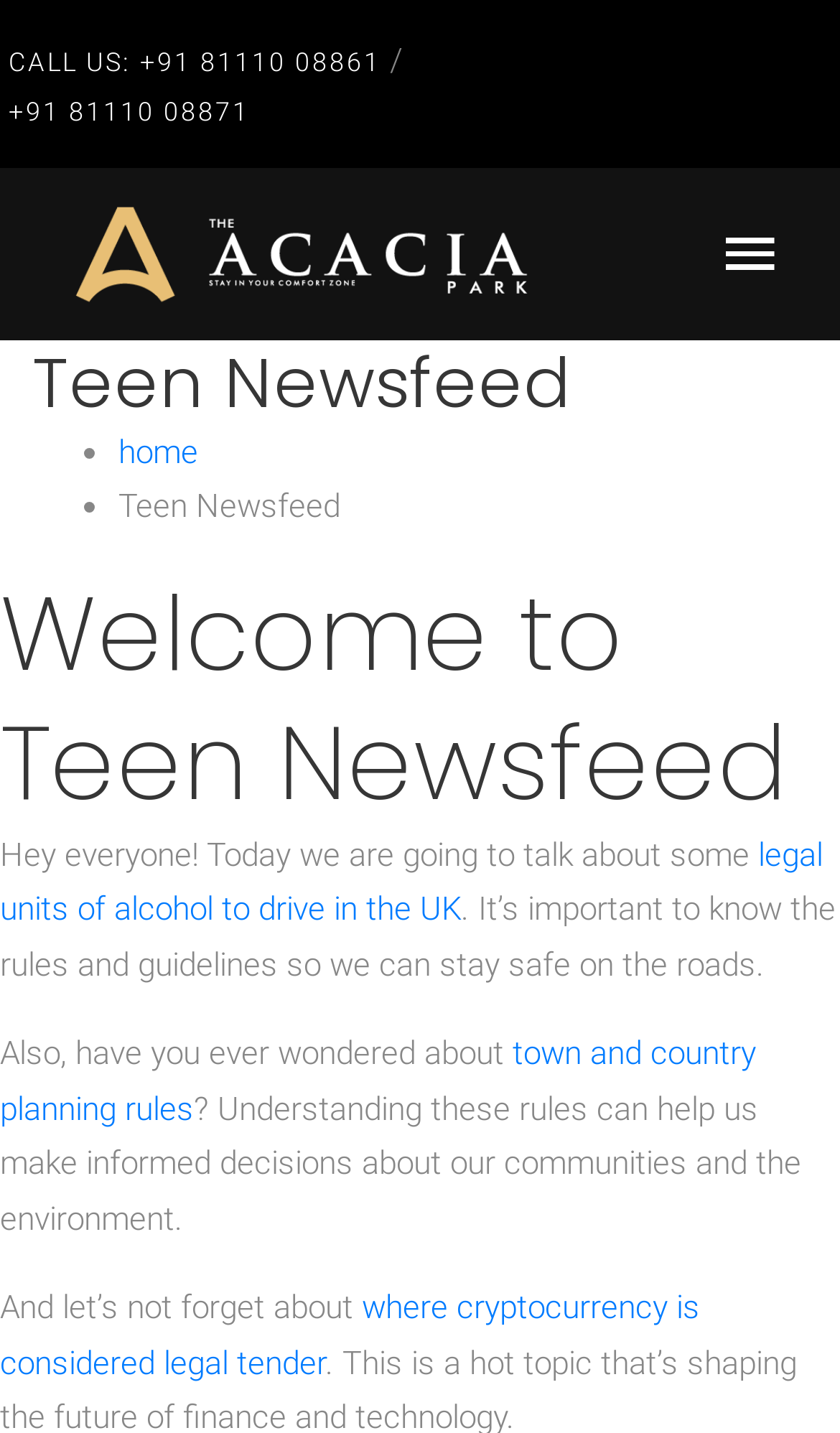Answer the question below using just one word or a short phrase: 
What is the purpose of understanding town and country planning rules?

To make informed decisions about communities and the environment